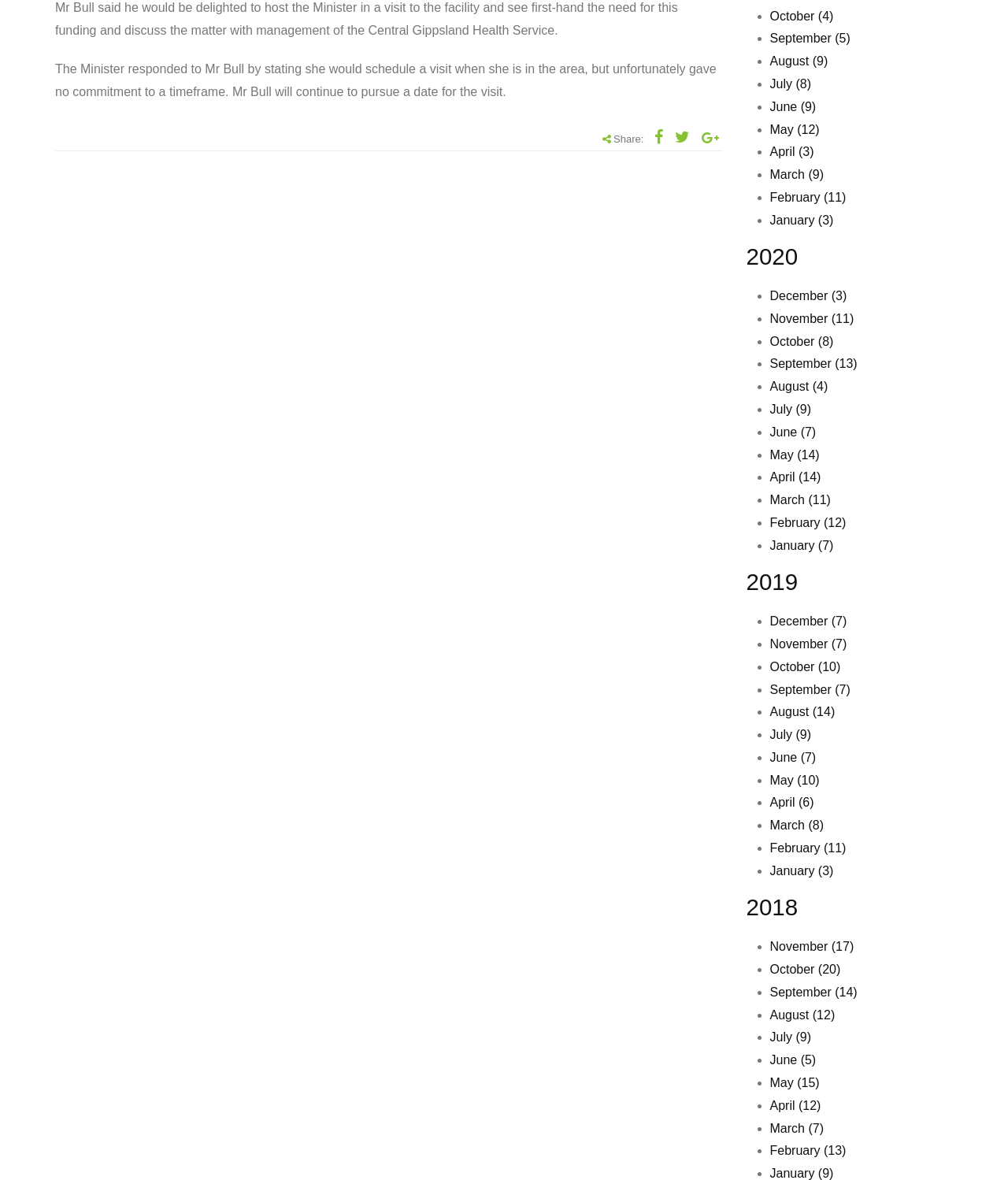Respond with a single word or phrase:
What is the topic of the webpage?

News or articles